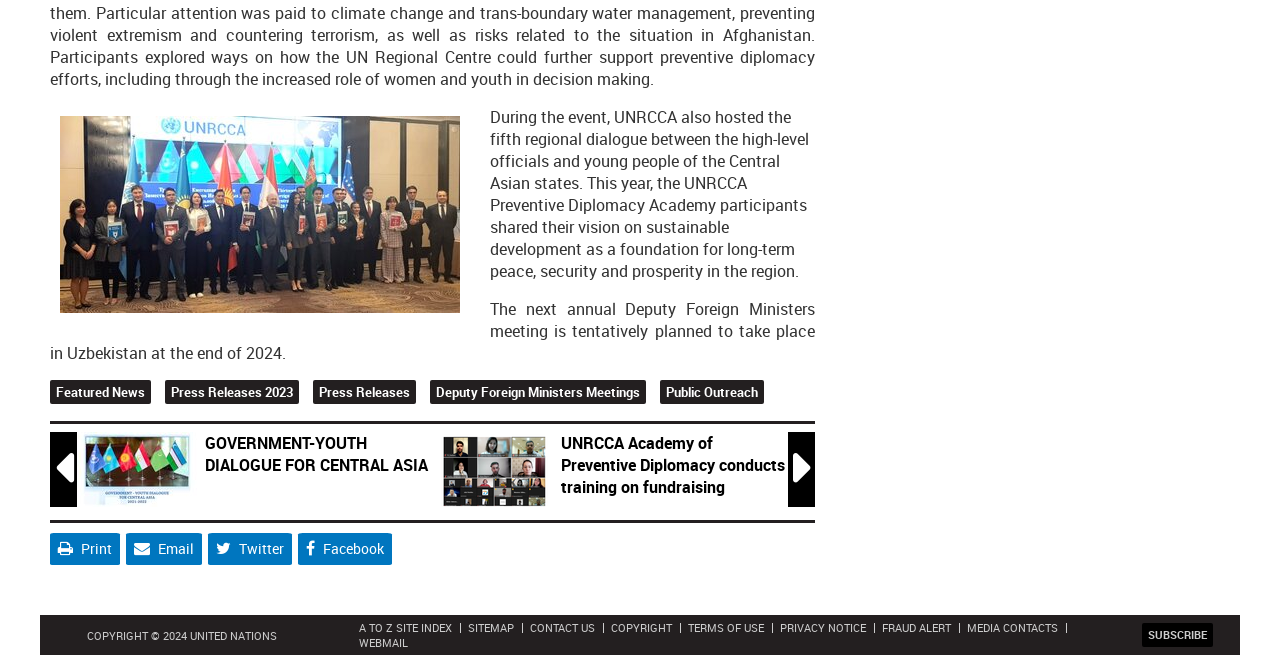What is the theme of the text about violent extremism?
Provide a concise answer using a single word or phrase based on the image.

Countering Terrorism